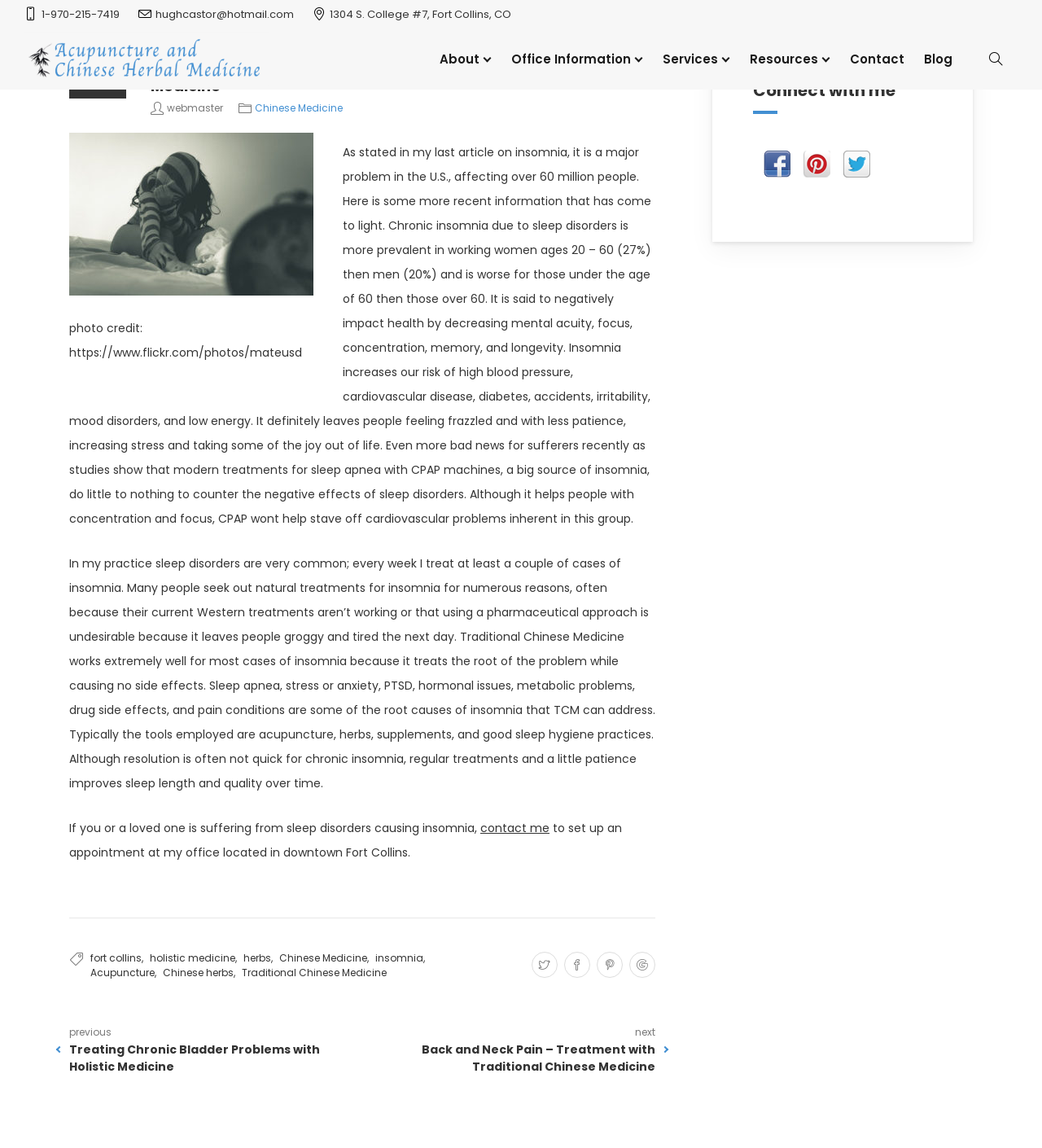What is the topic of the article?
Look at the image and provide a short answer using one word or a phrase.

Sleep disorders and CPAP